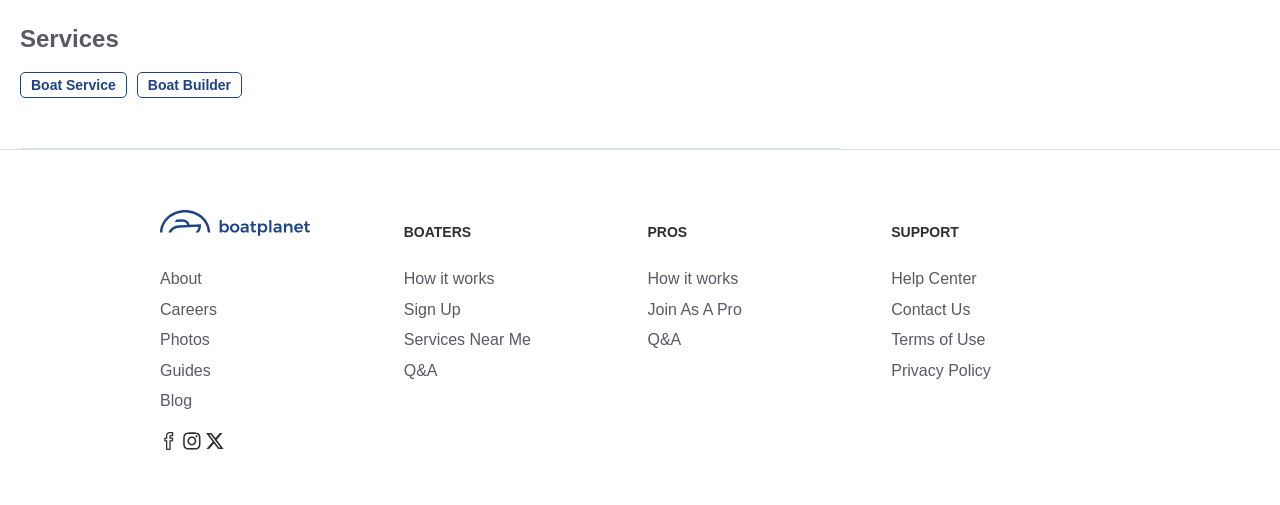Specify the bounding box coordinates of the element's area that should be clicked to execute the given instruction: "Get help from Help Center". The coordinates should be four float numbers between 0 and 1, i.e., [left, top, right, bottom].

[0.696, 0.535, 0.875, 0.572]